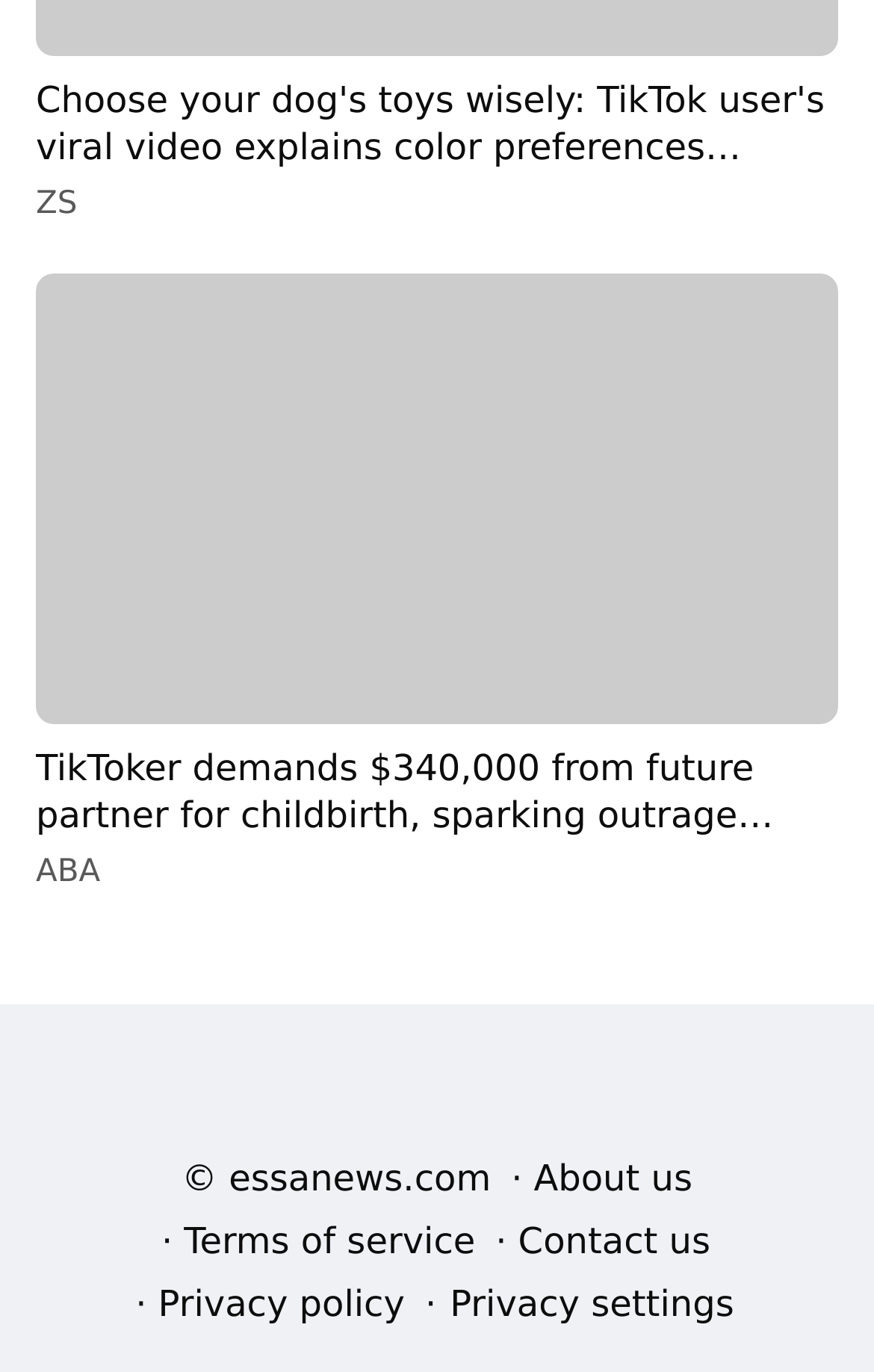Pinpoint the bounding box coordinates of the clickable element to carry out the following instruction: "Click on the link about TikToker demanding $340,000."

[0.041, 0.199, 0.959, 0.528]